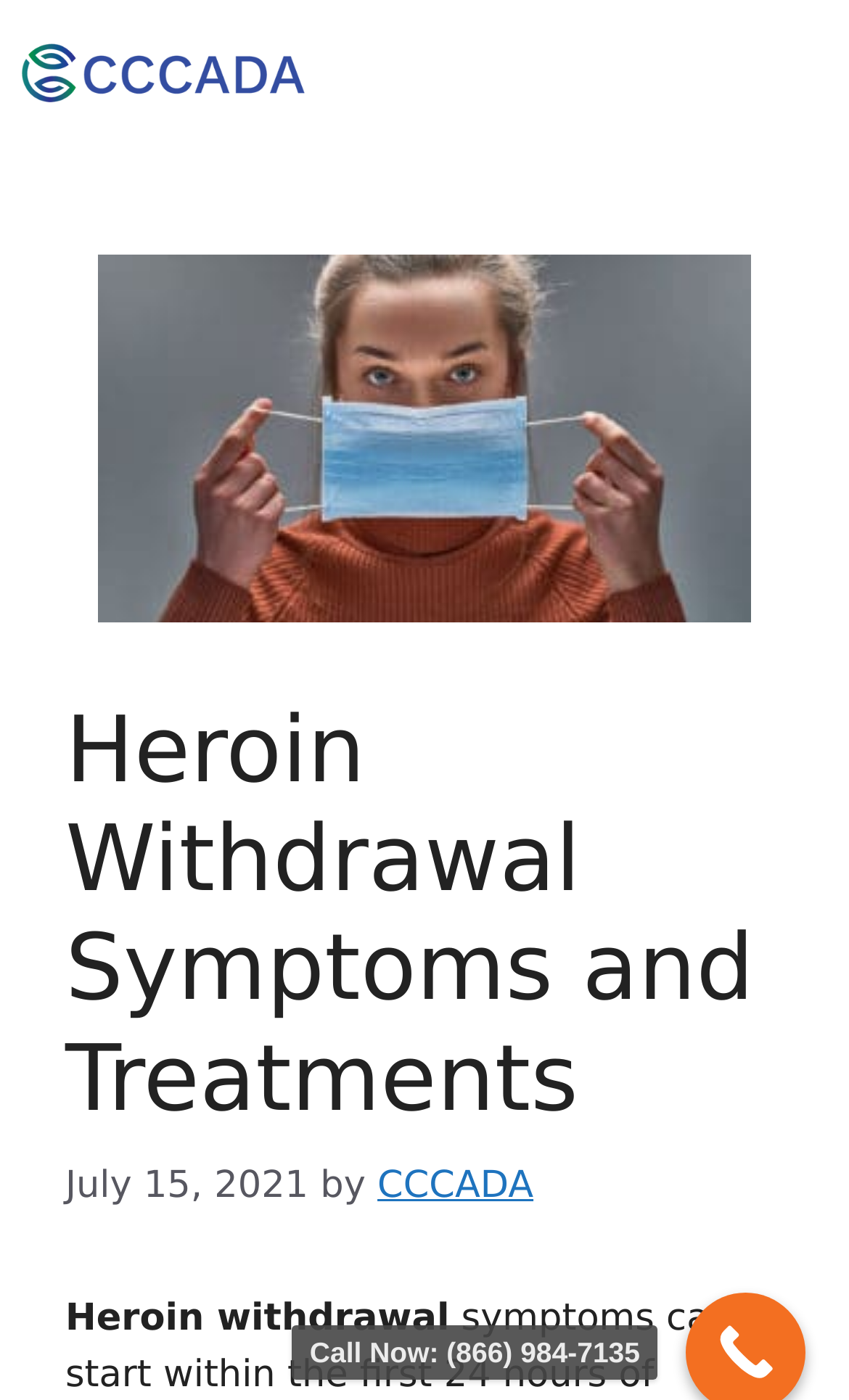What is the date of the article?
Please use the visual content to give a single word or phrase answer.

July 15, 2021